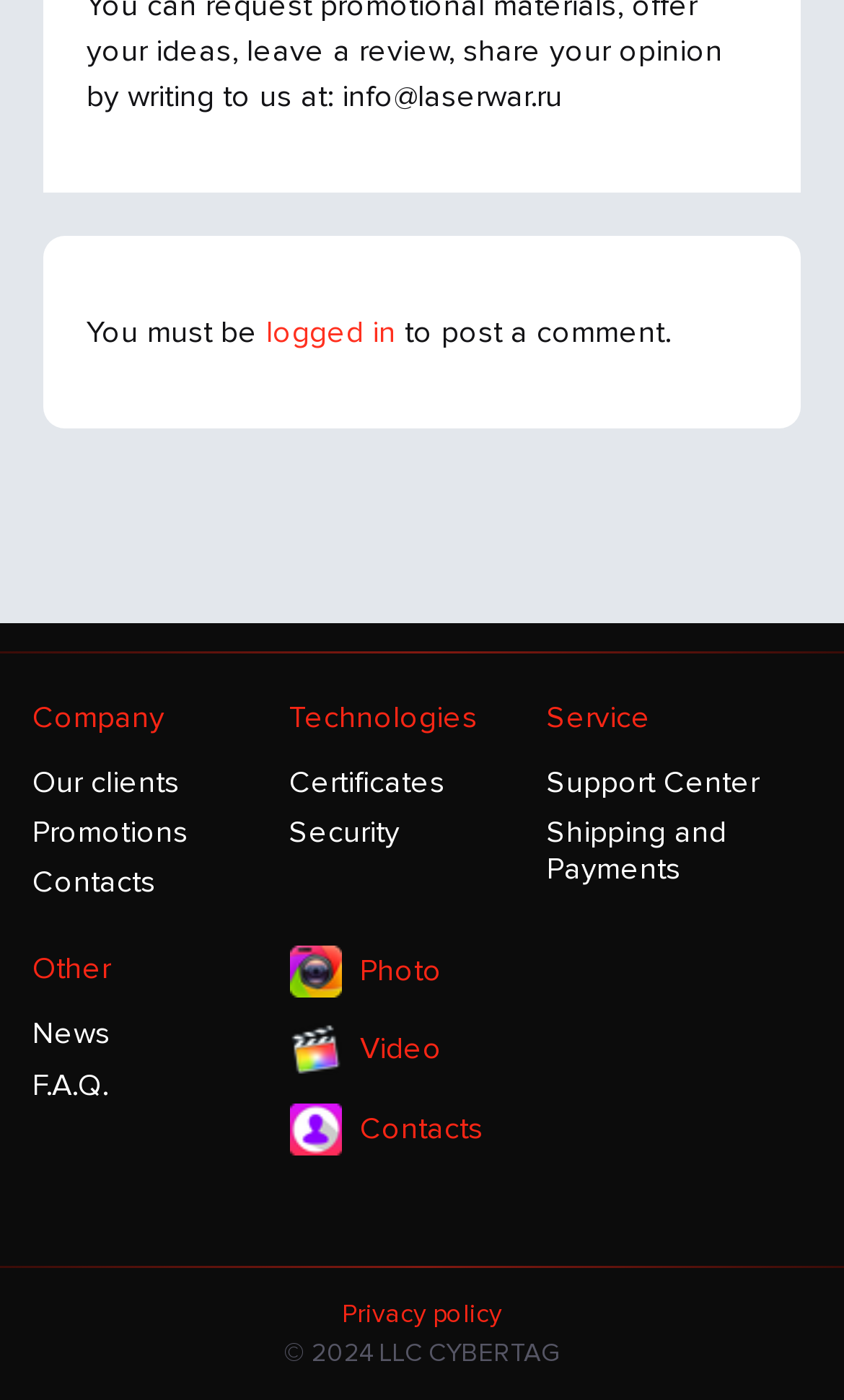Answer the question below with a single word or a brief phrase: 
What year is mentioned in the copyright information?

2024